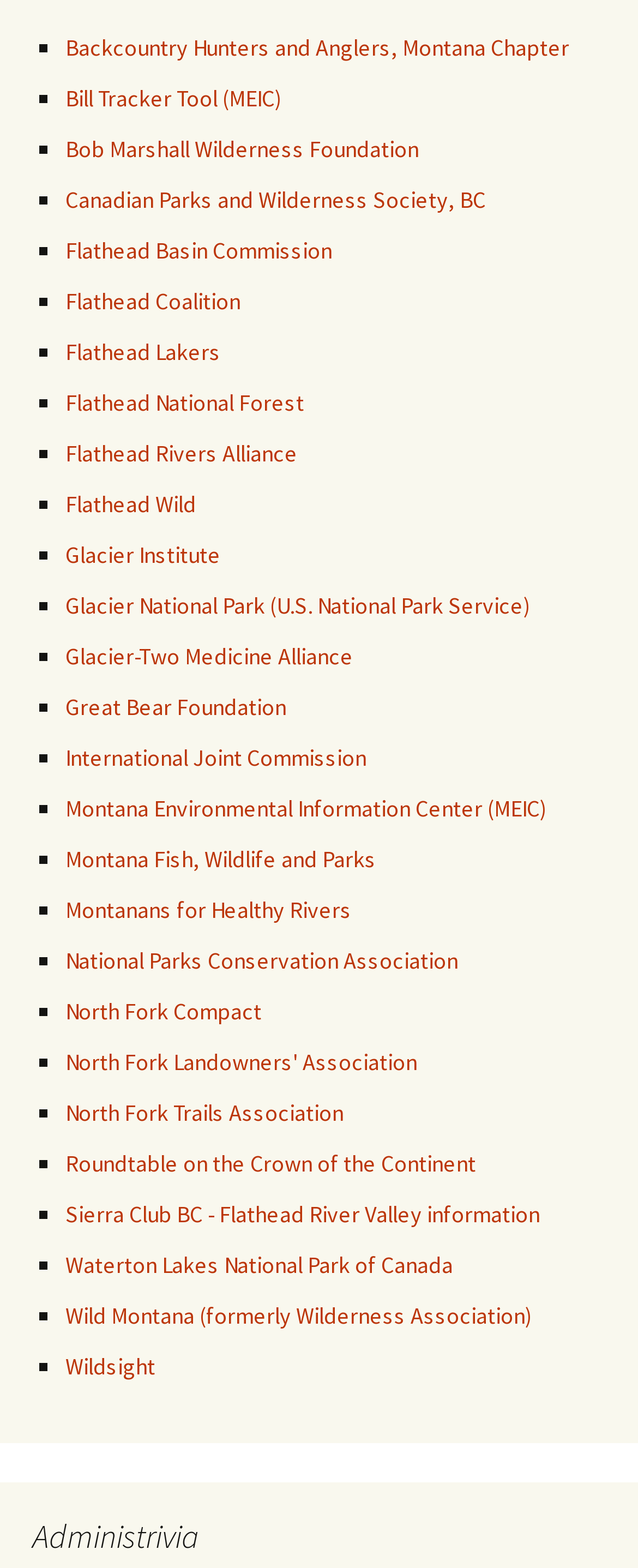Using a single word or phrase, answer the following question: 
Is there a heading on the webpage?

Yes